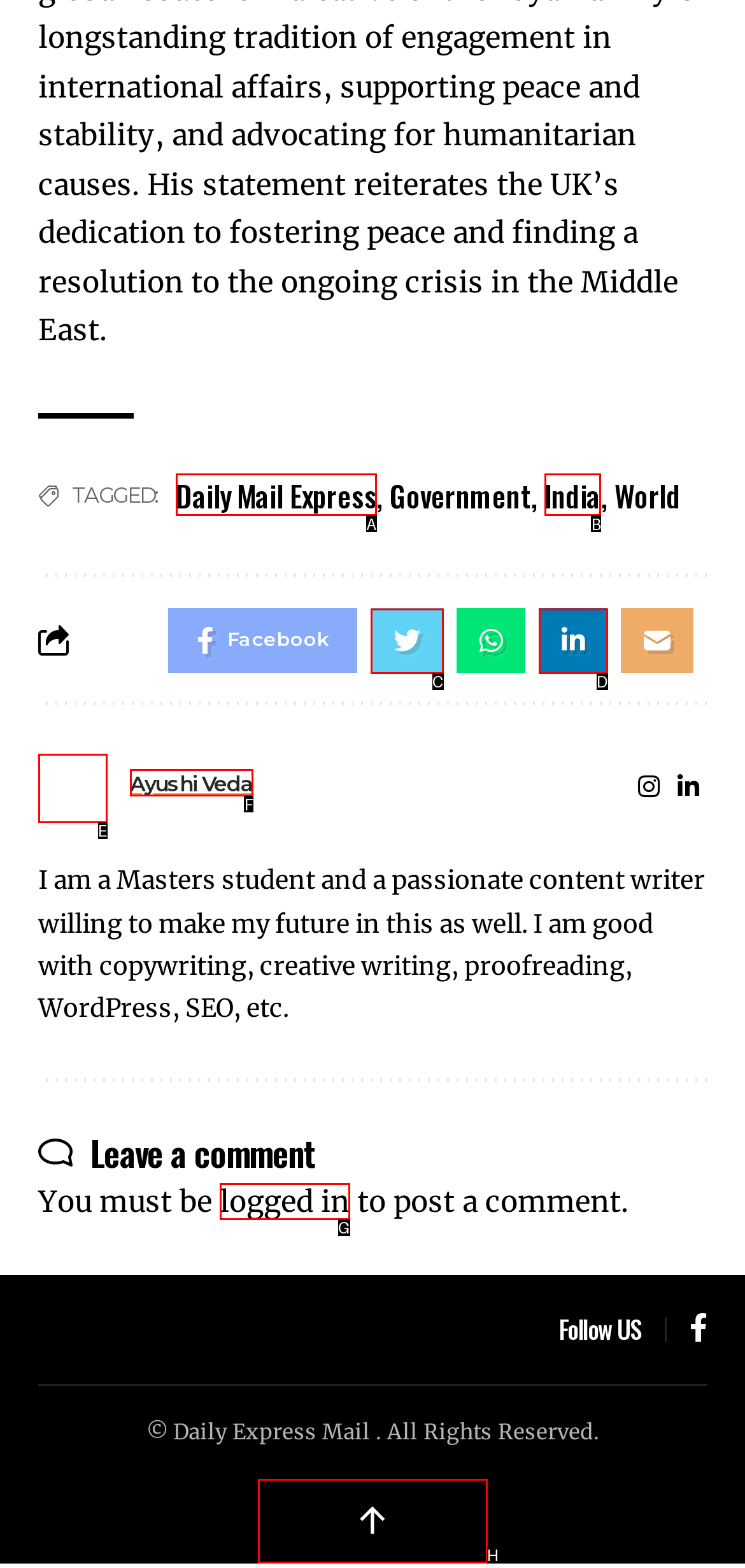Given the description: Ayushi Veda, identify the HTML element that fits best. Respond with the letter of the correct option from the choices.

F